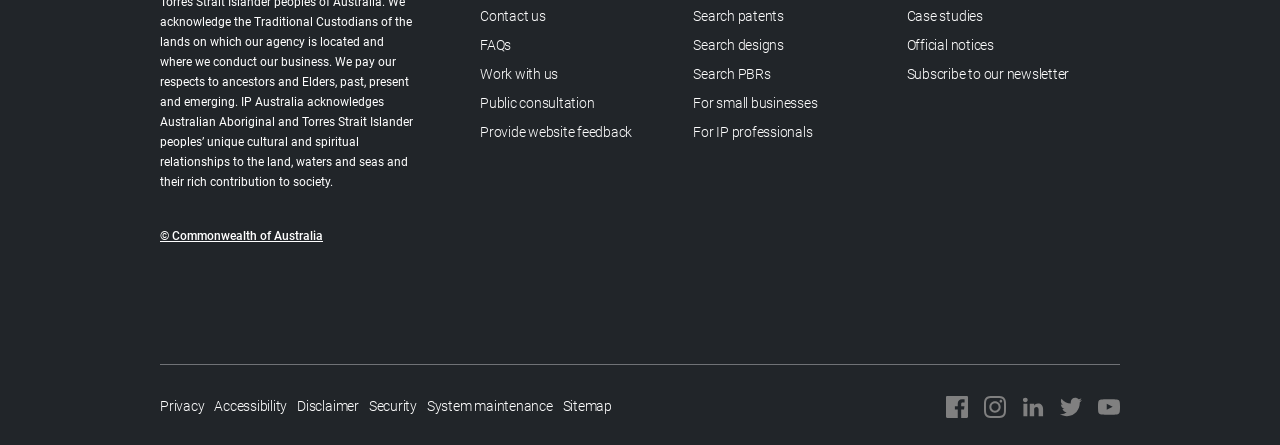Use a single word or phrase to answer the following:
How many social media links are at the bottom right of the page?

4